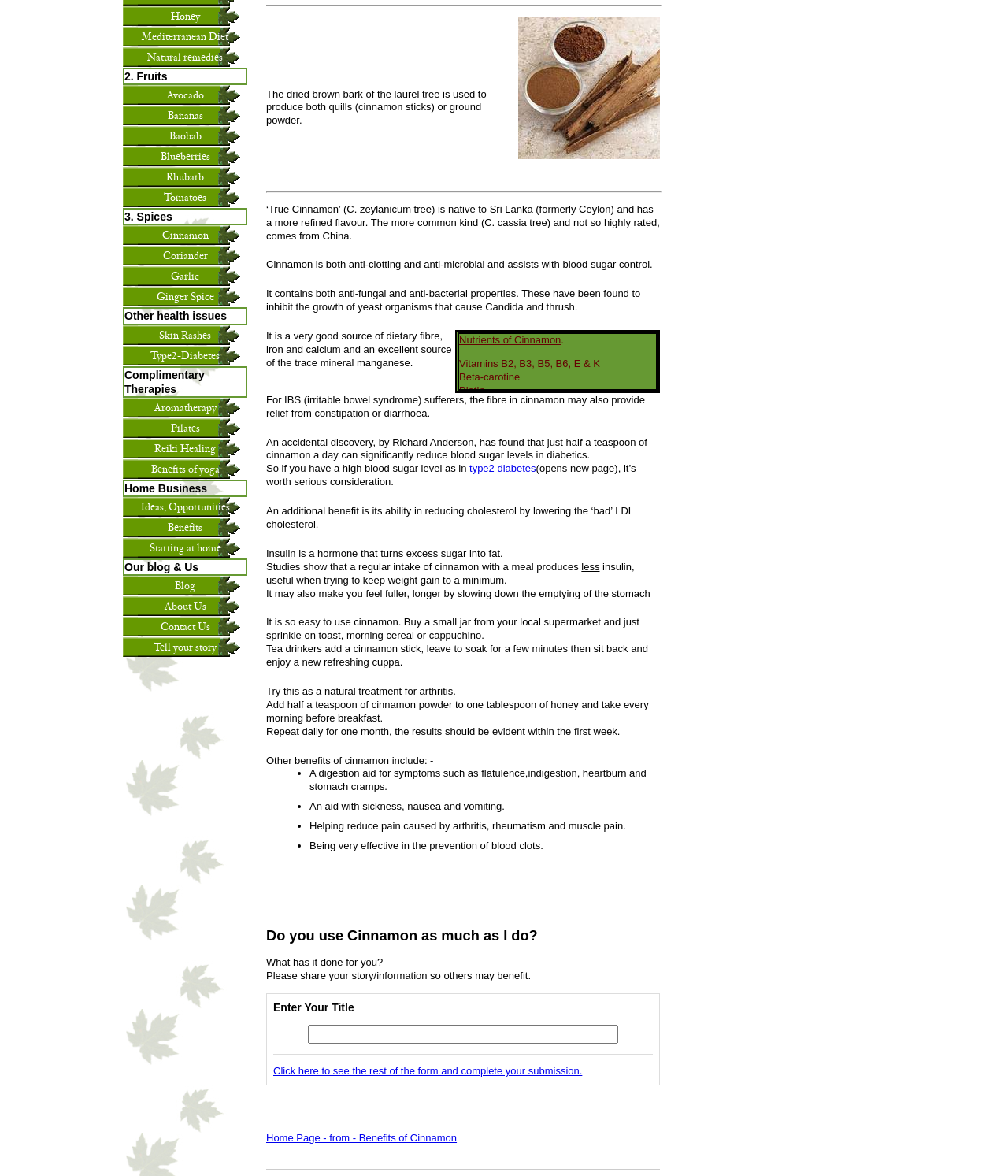Find the bounding box of the web element that fits this description: "Blog".

[0.122, 0.49, 0.245, 0.507]